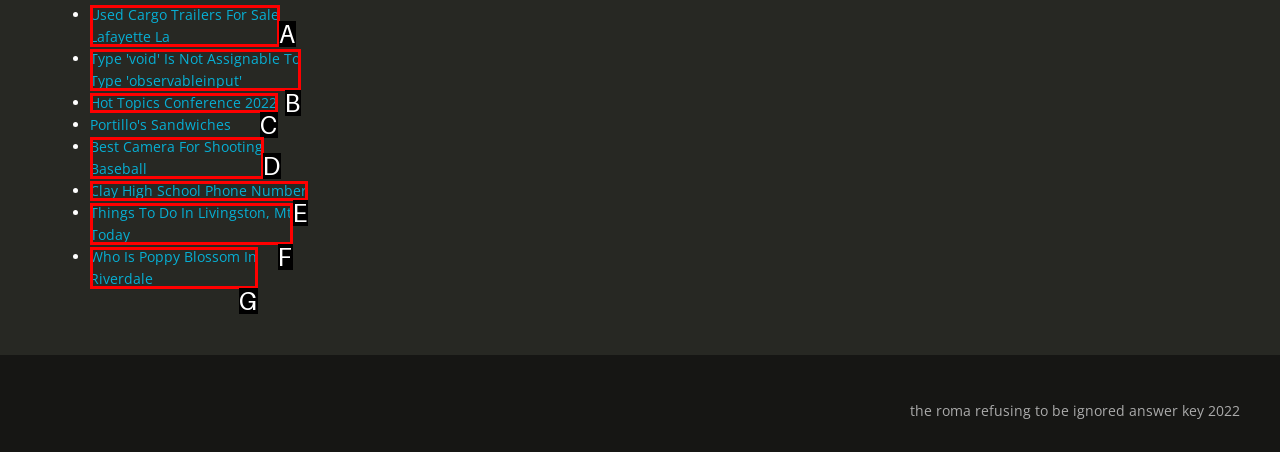Identify the HTML element that corresponds to the description: Hot Topics Conference 2022 Provide the letter of the matching option directly from the choices.

C